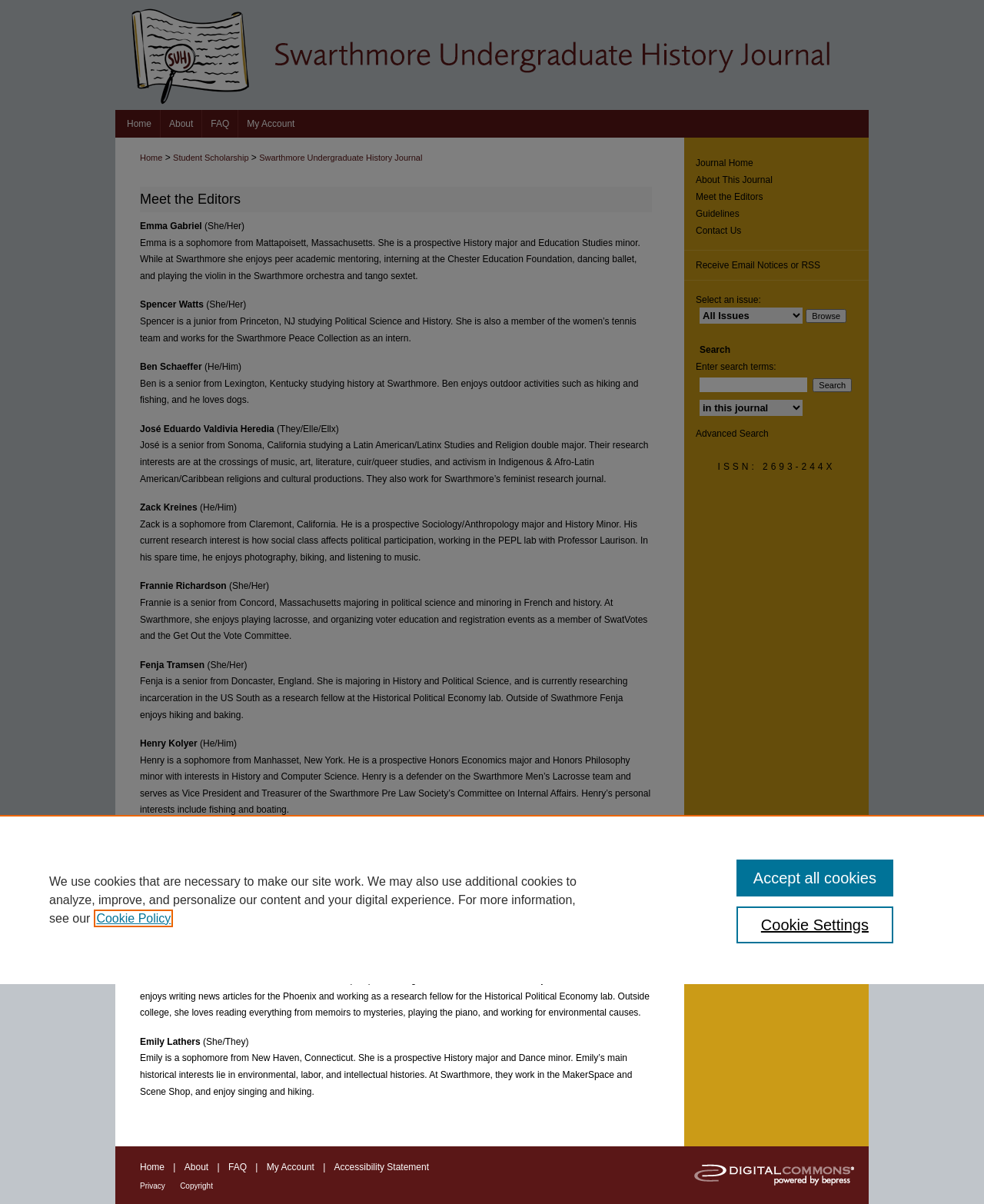Identify the bounding box coordinates of the specific part of the webpage to click to complete this instruction: "Go to the 'About This Journal' page".

[0.707, 0.145, 0.883, 0.154]